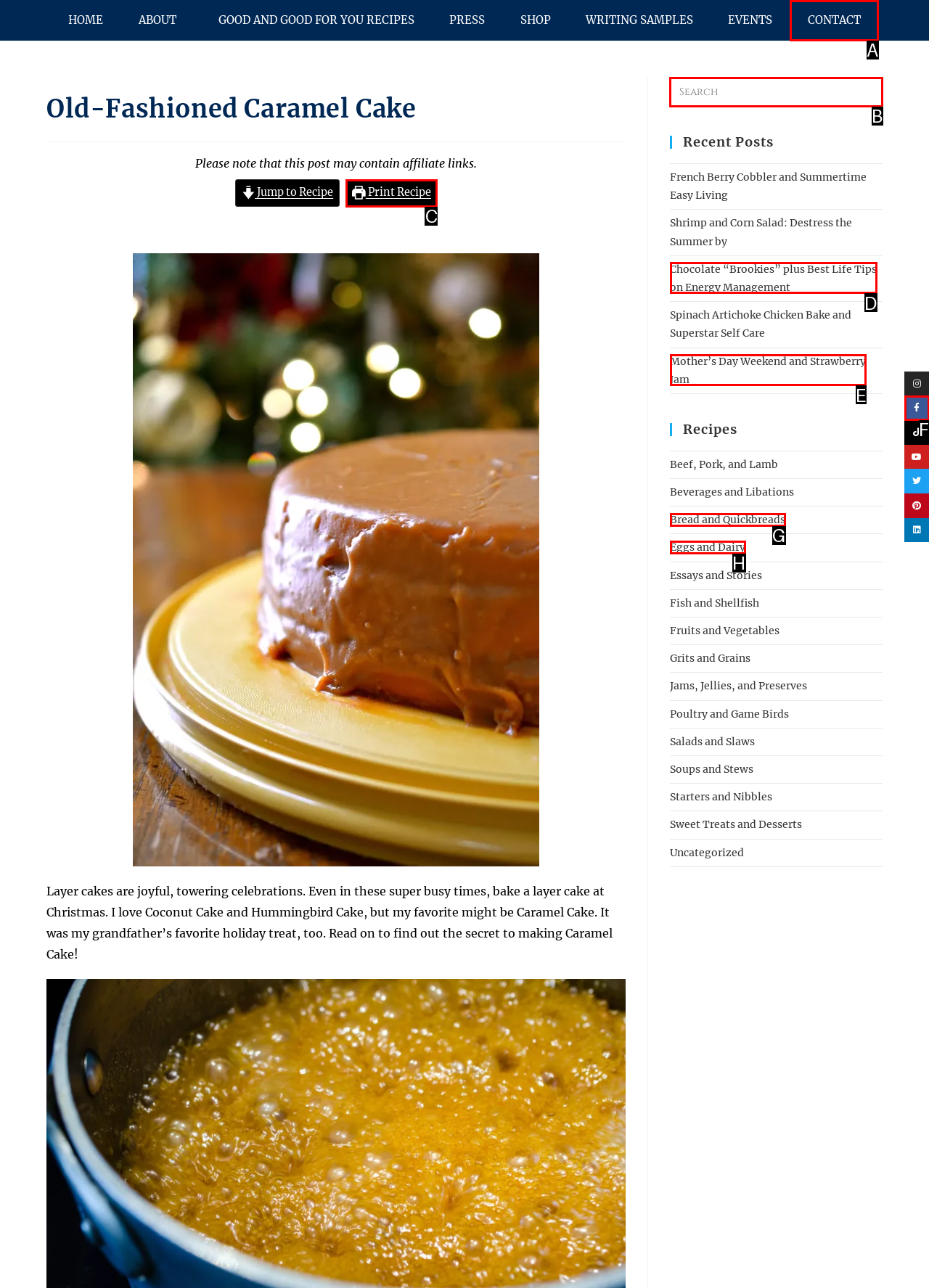Determine the letter of the element to click to accomplish this task: Search this website. Respond with the letter.

B